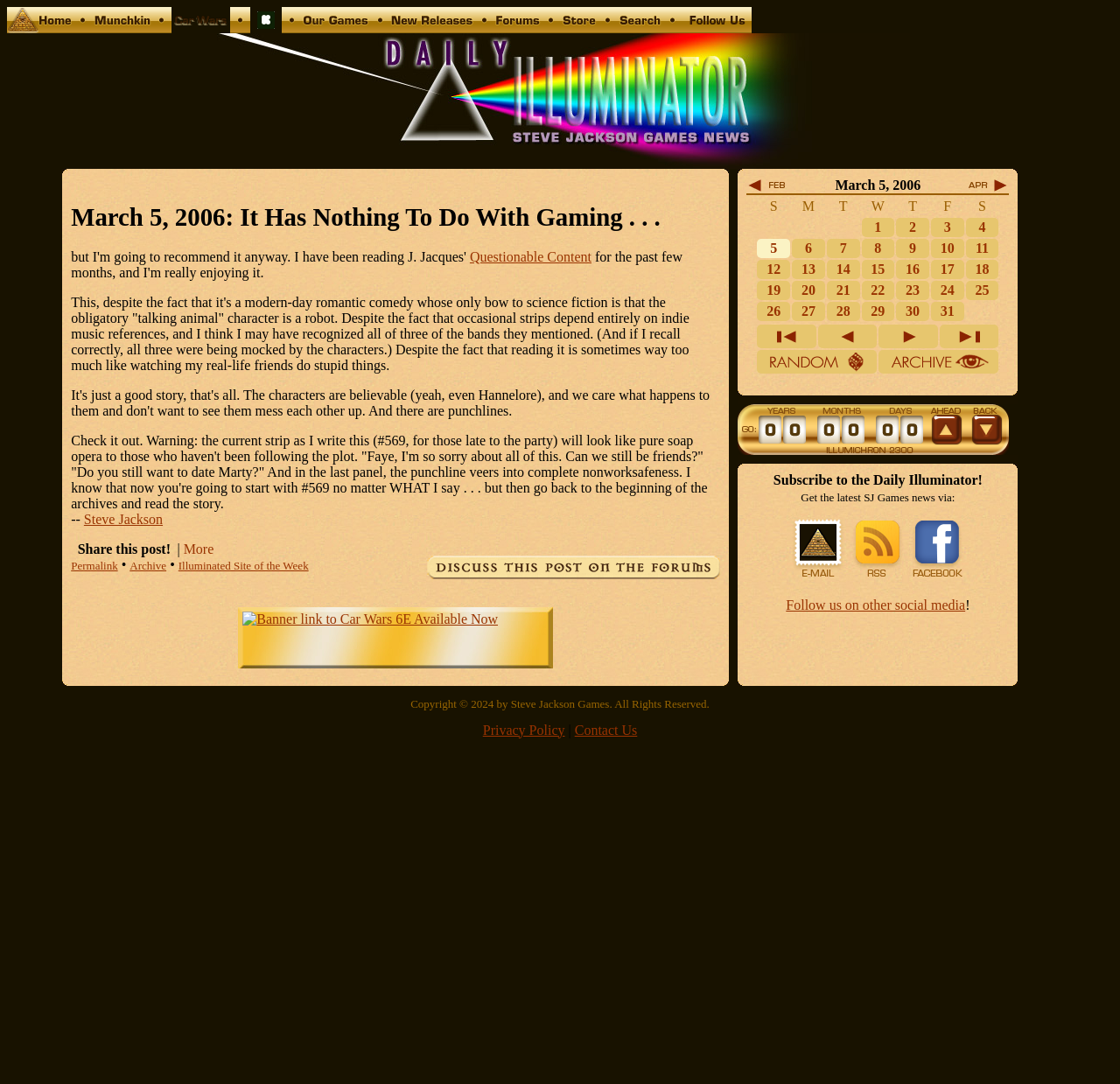Please locate the clickable area by providing the bounding box coordinates to follow this instruction: "Read the 'March 5, 2006: It Has Nothing To Do With Gaming...' article".

[0.056, 0.156, 0.944, 0.632]